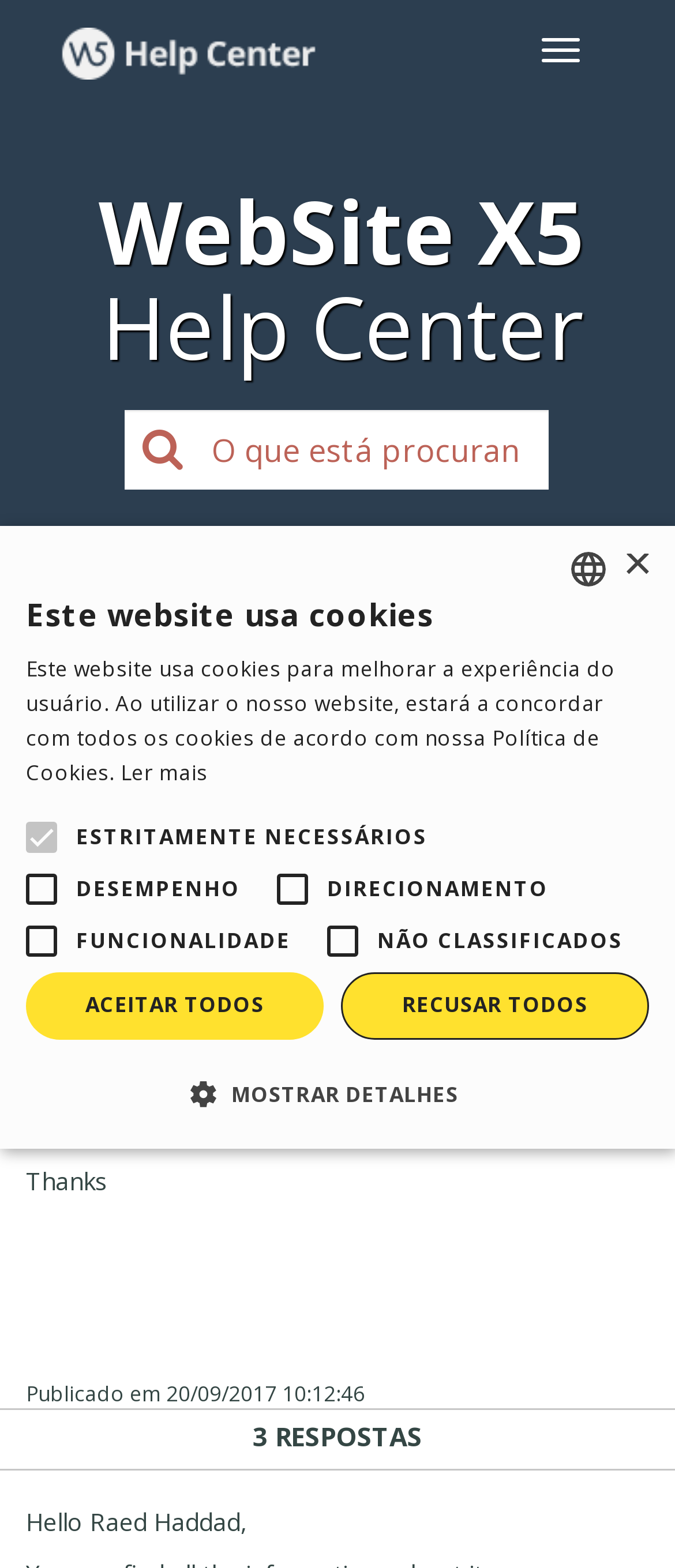Please identify the bounding box coordinates of the element that needs to be clicked to execute the following command: "Go to the home page". Provide the bounding box using four float numbers between 0 and 1, formatted as [left, top, right, bottom].

None